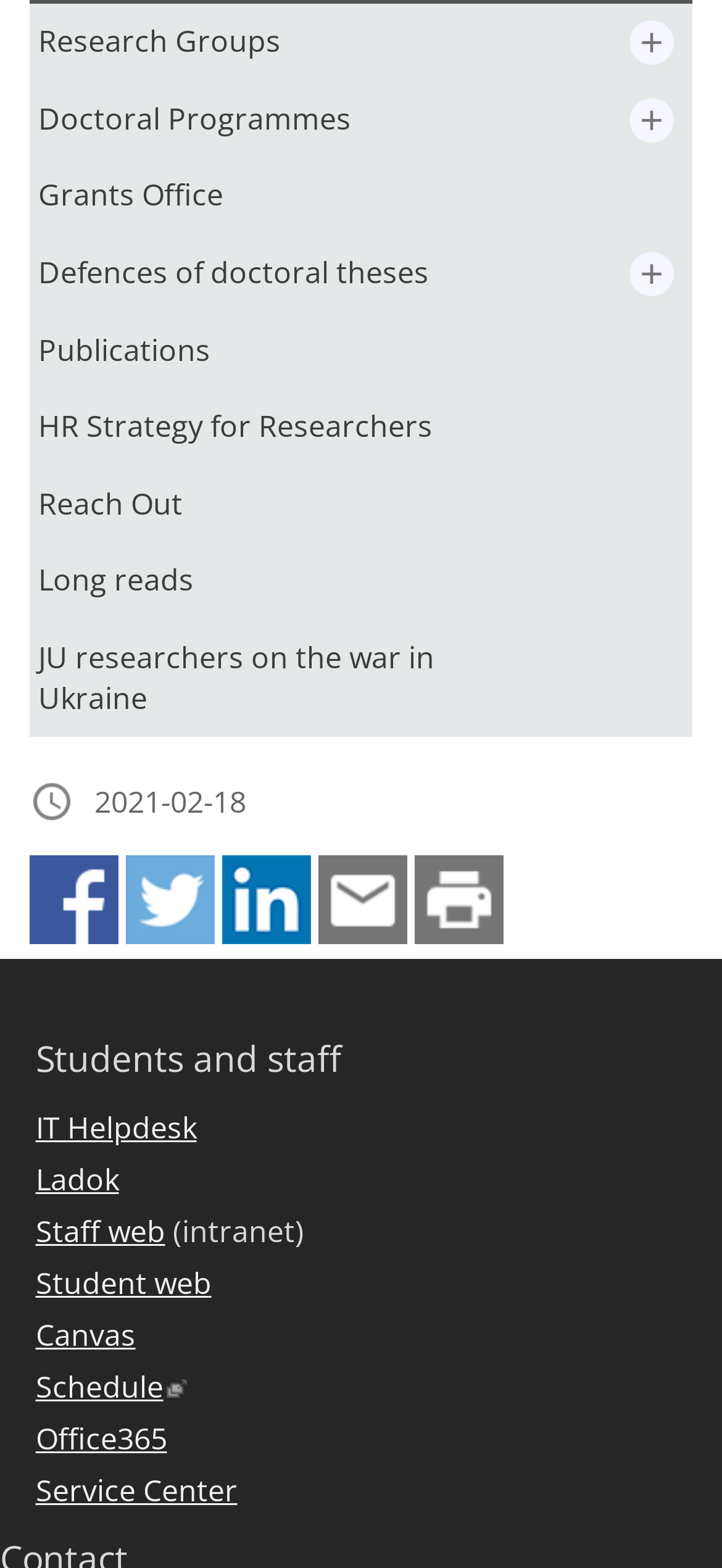Identify the bounding box coordinates of the section that should be clicked to achieve the task described: "Expand Research Groups submenu".

[0.873, 0.013, 0.934, 0.042]